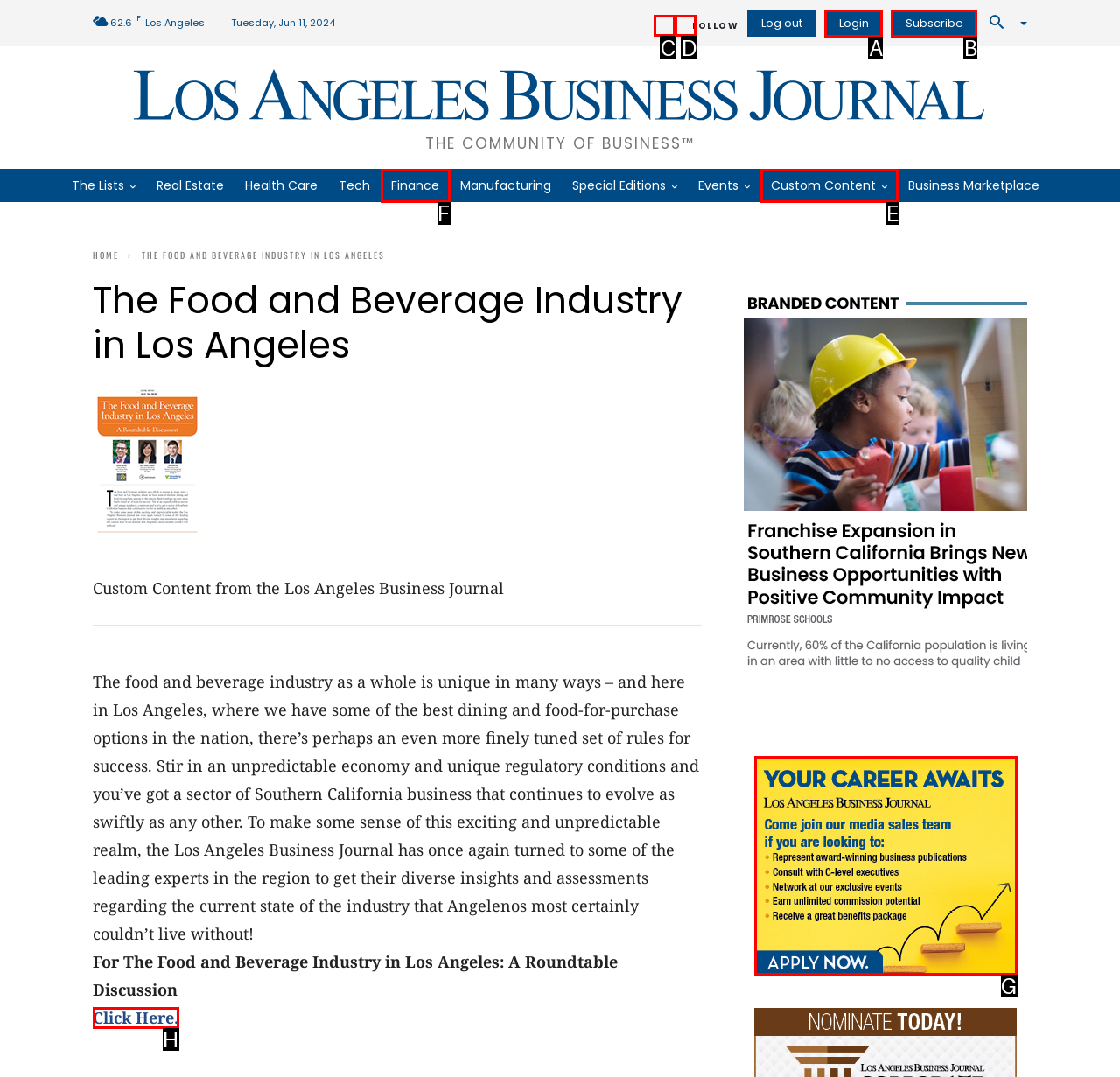Which letter corresponds to the correct option to complete the task: Click on the 'Custom Content' link?
Answer with the letter of the chosen UI element.

E